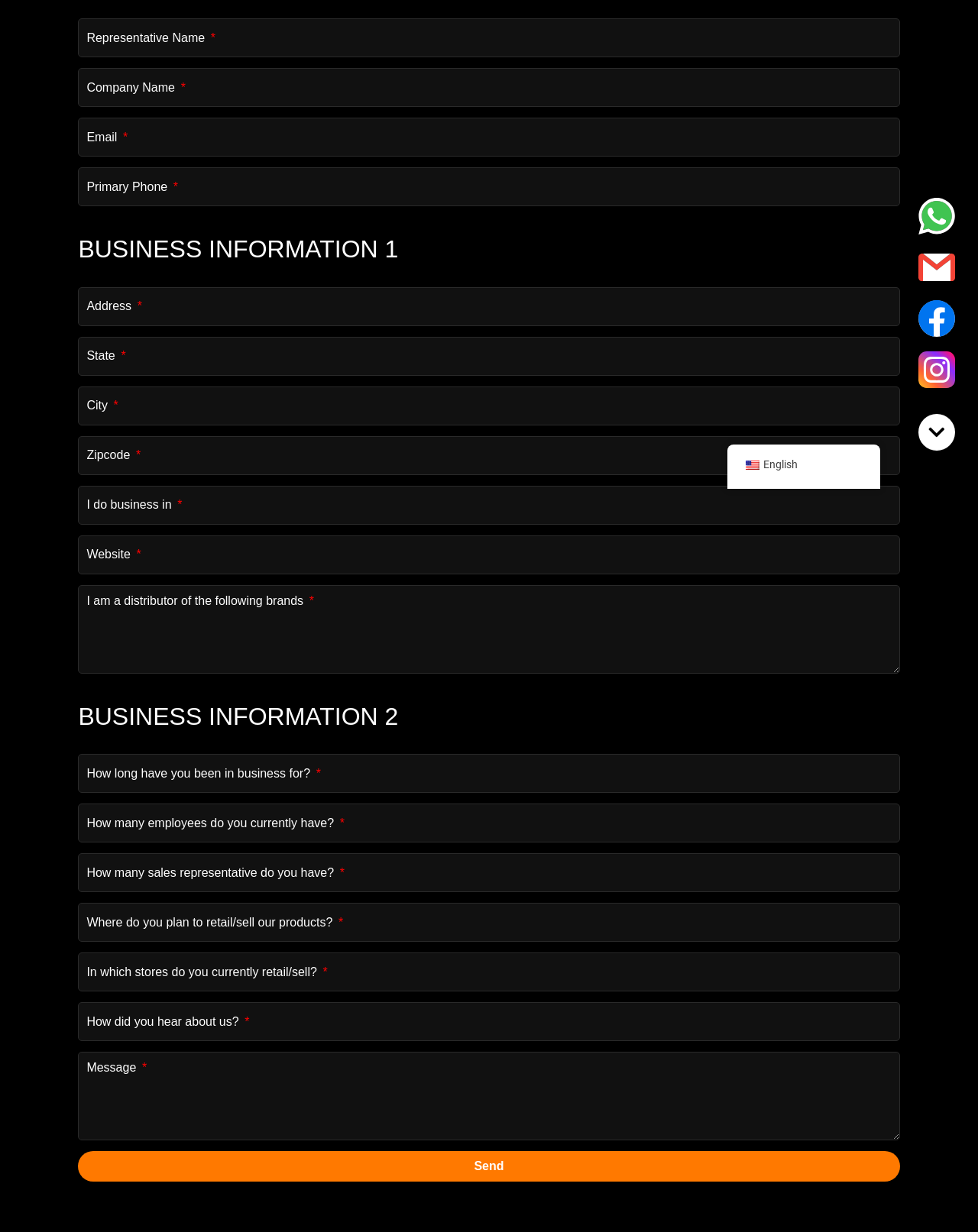Provide the bounding box coordinates for the UI element that is described by this text: "Previous slide". The coordinates should be in the form of four float numbers between 0 and 1: [left, top, right, bottom].

None